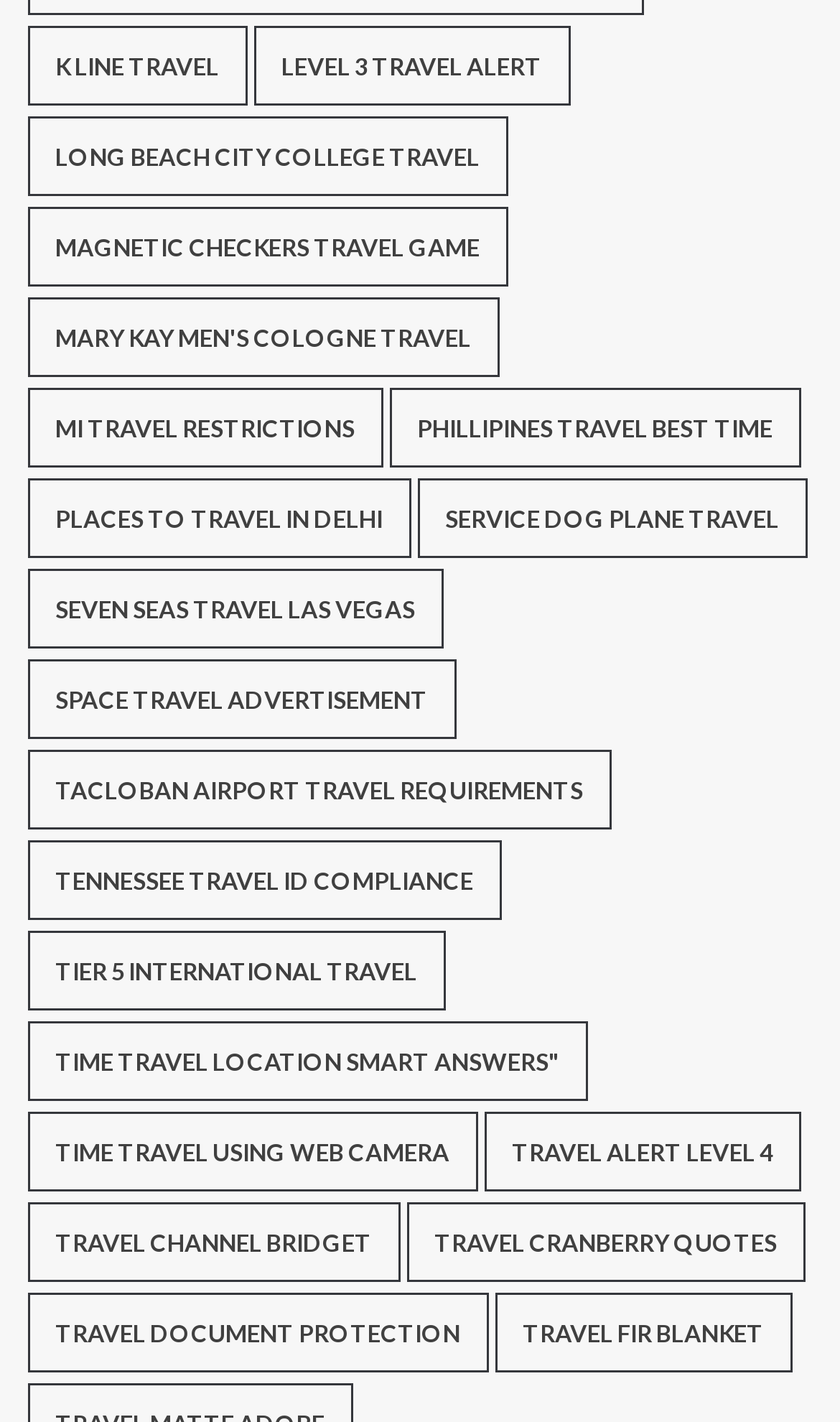Could you locate the bounding box coordinates for the section that should be clicked to accomplish this task: "View Level 3 Travel Alert".

[0.301, 0.018, 0.678, 0.074]